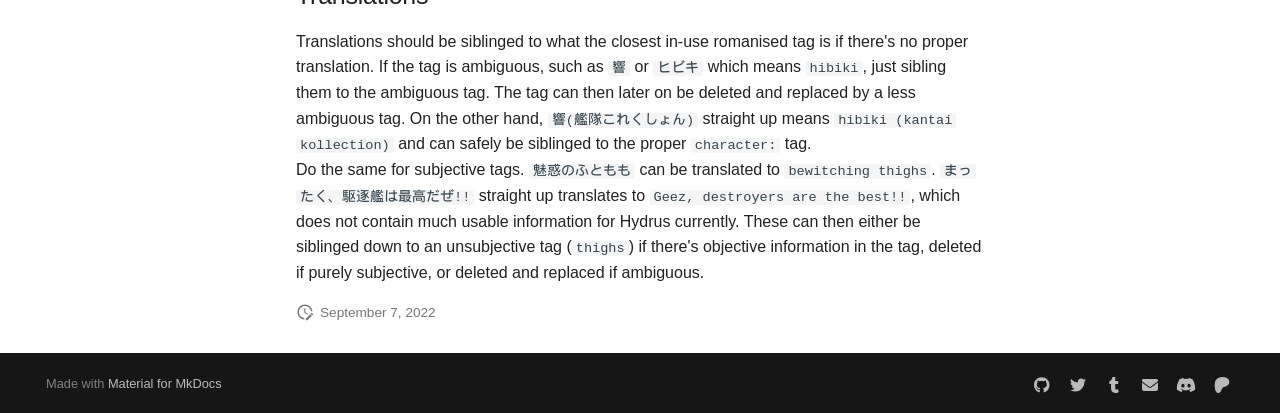Based on the element description "title="www.patreon.com"", predict the bounding box coordinates of the UI element.

[0.942, 0.884, 0.967, 0.962]